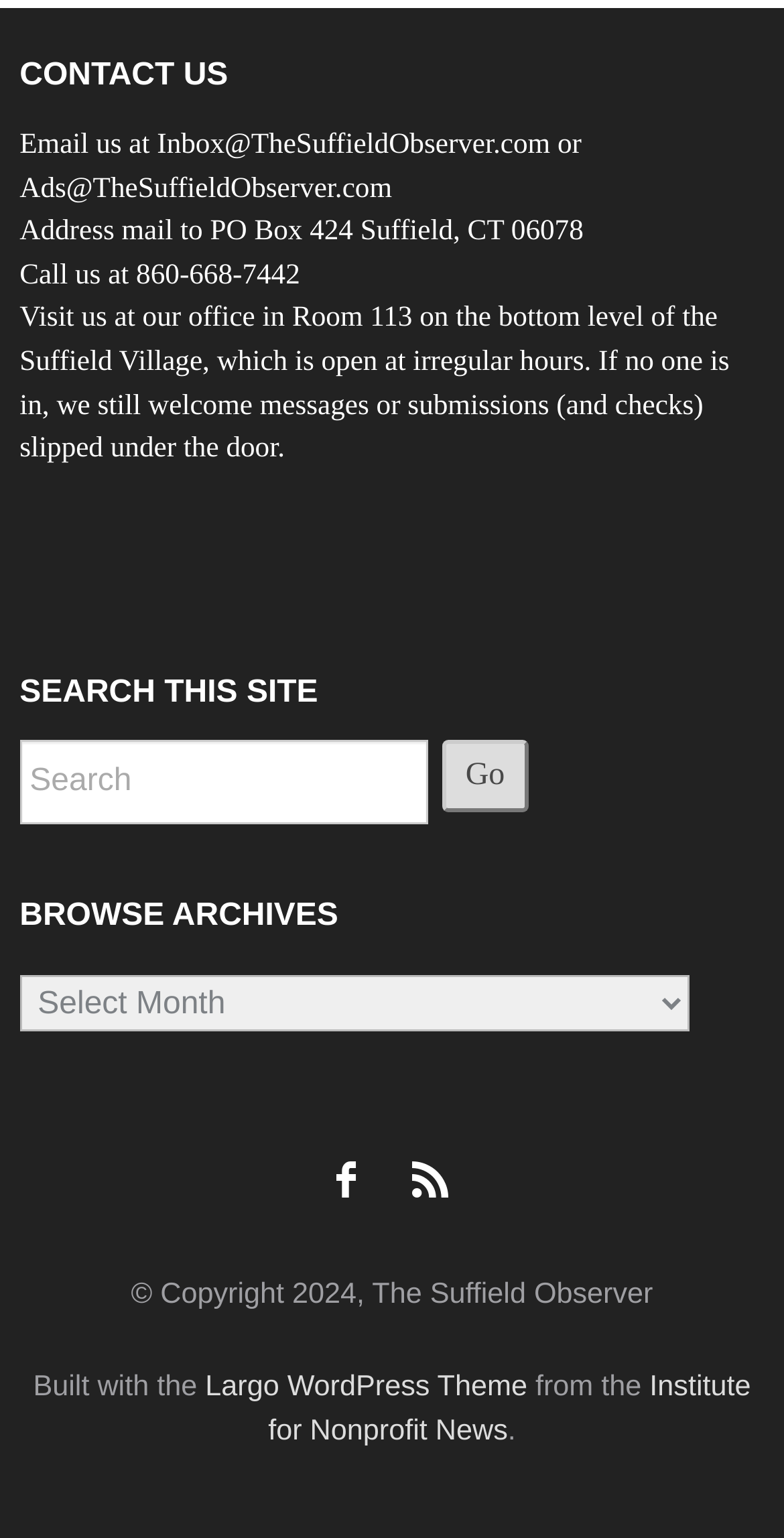What is the name of the WordPress theme used?
Please answer the question with a detailed response using the information from the screenshot.

The name of the WordPress theme used can be found at the bottom of the webpage, in the sentence 'Built with the Largo WordPress Theme from the Institute for Nonprofit News'.